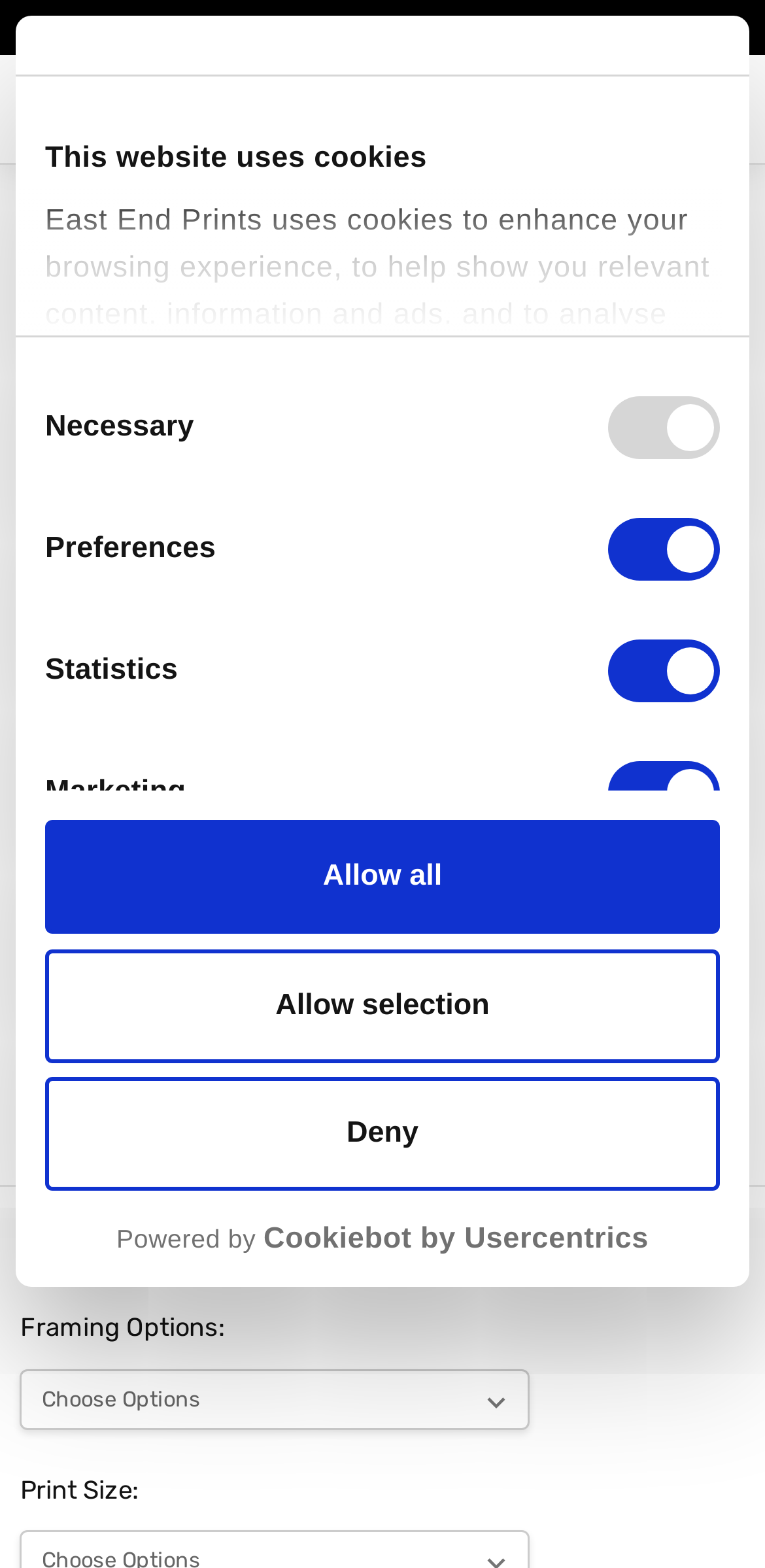Provide the bounding box coordinates for the area that should be clicked to complete the instruction: "Click the 'Home' link".

[0.027, 0.009, 0.111, 0.025]